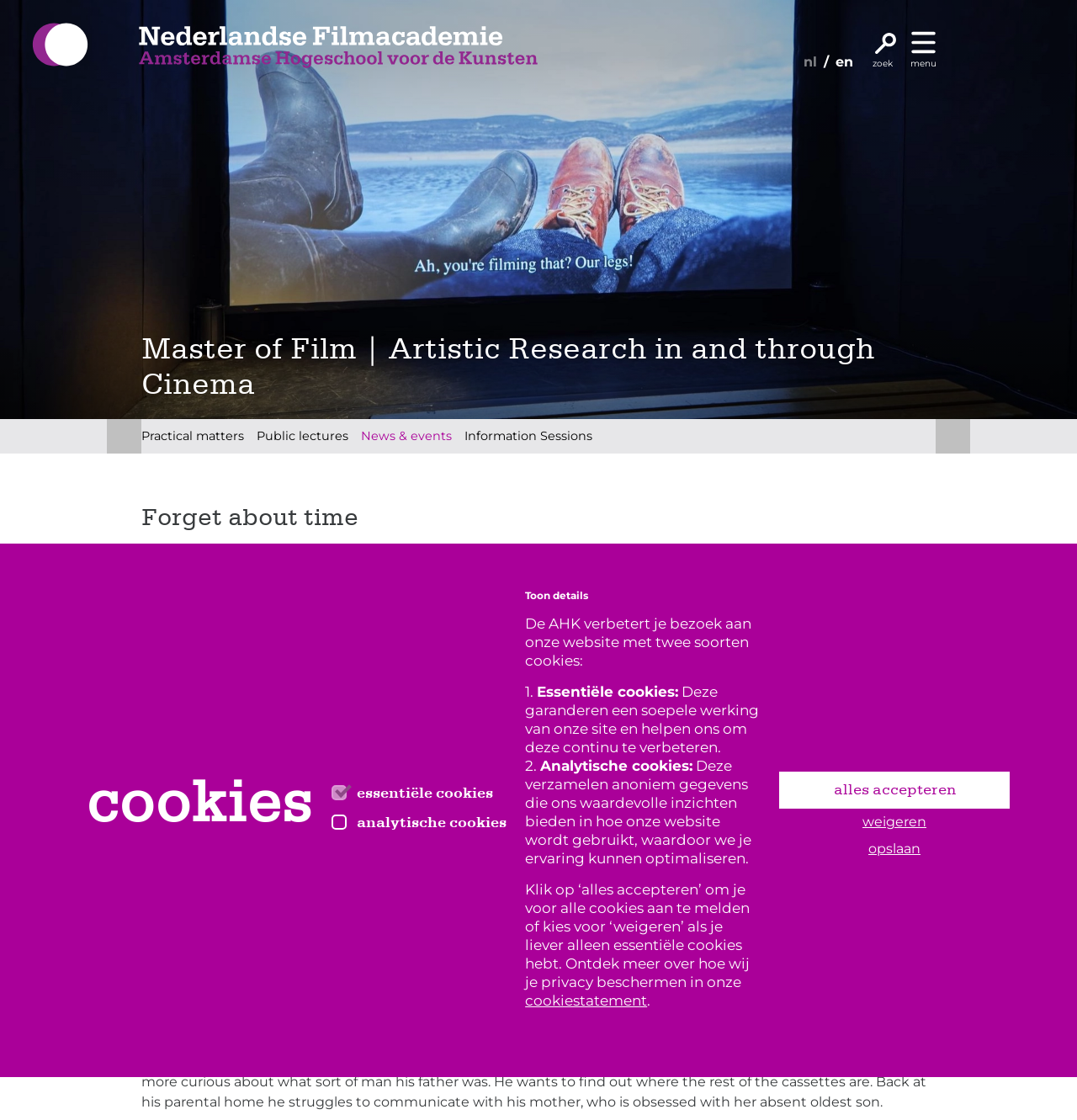Highlight the bounding box coordinates of the element you need to click to perform the following instruction: "Click the 'Menu' button."

[0.845, 0.026, 0.871, 0.05]